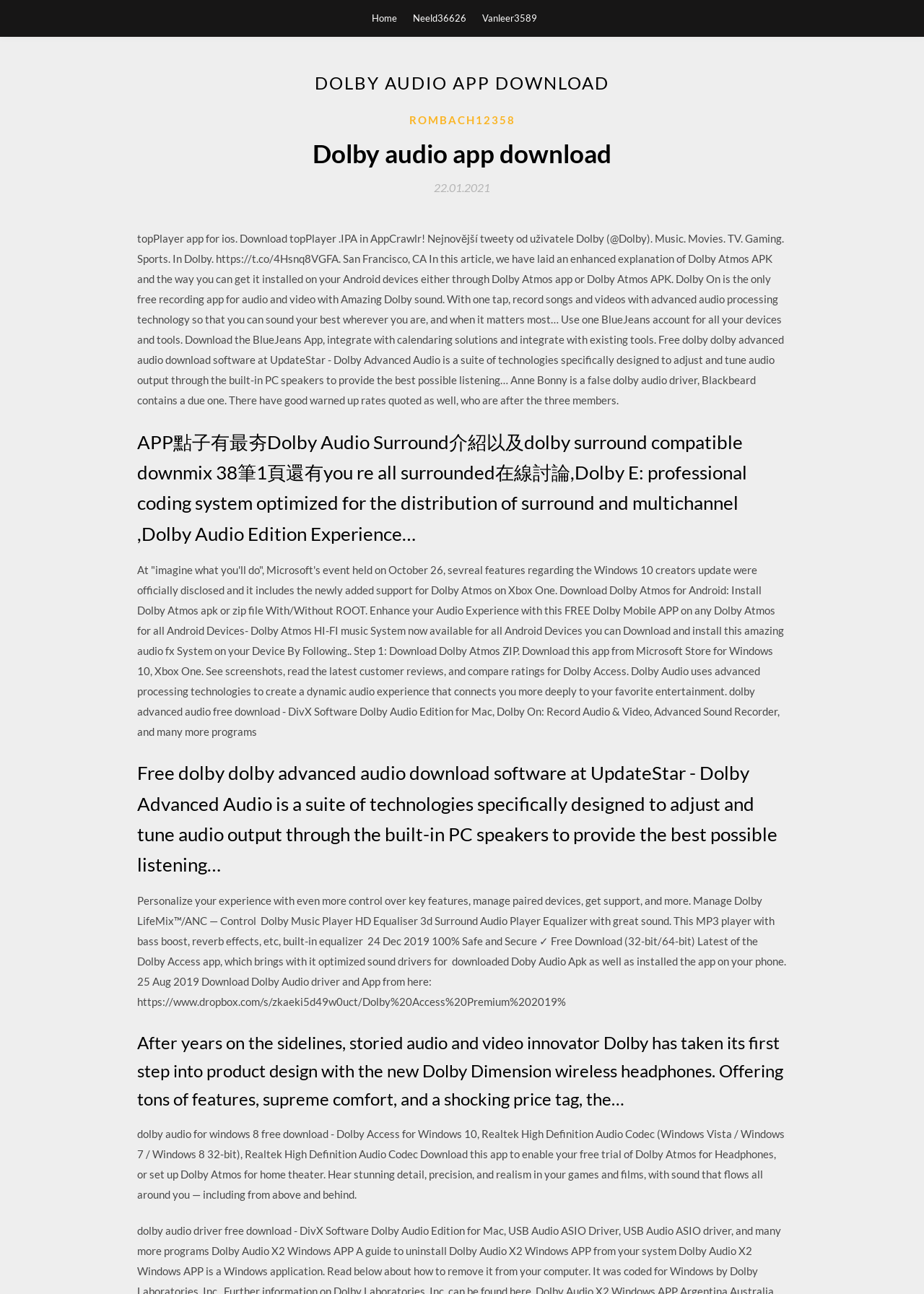Identify and extract the main heading of the webpage.

DOLBY AUDIO APP DOWNLOAD